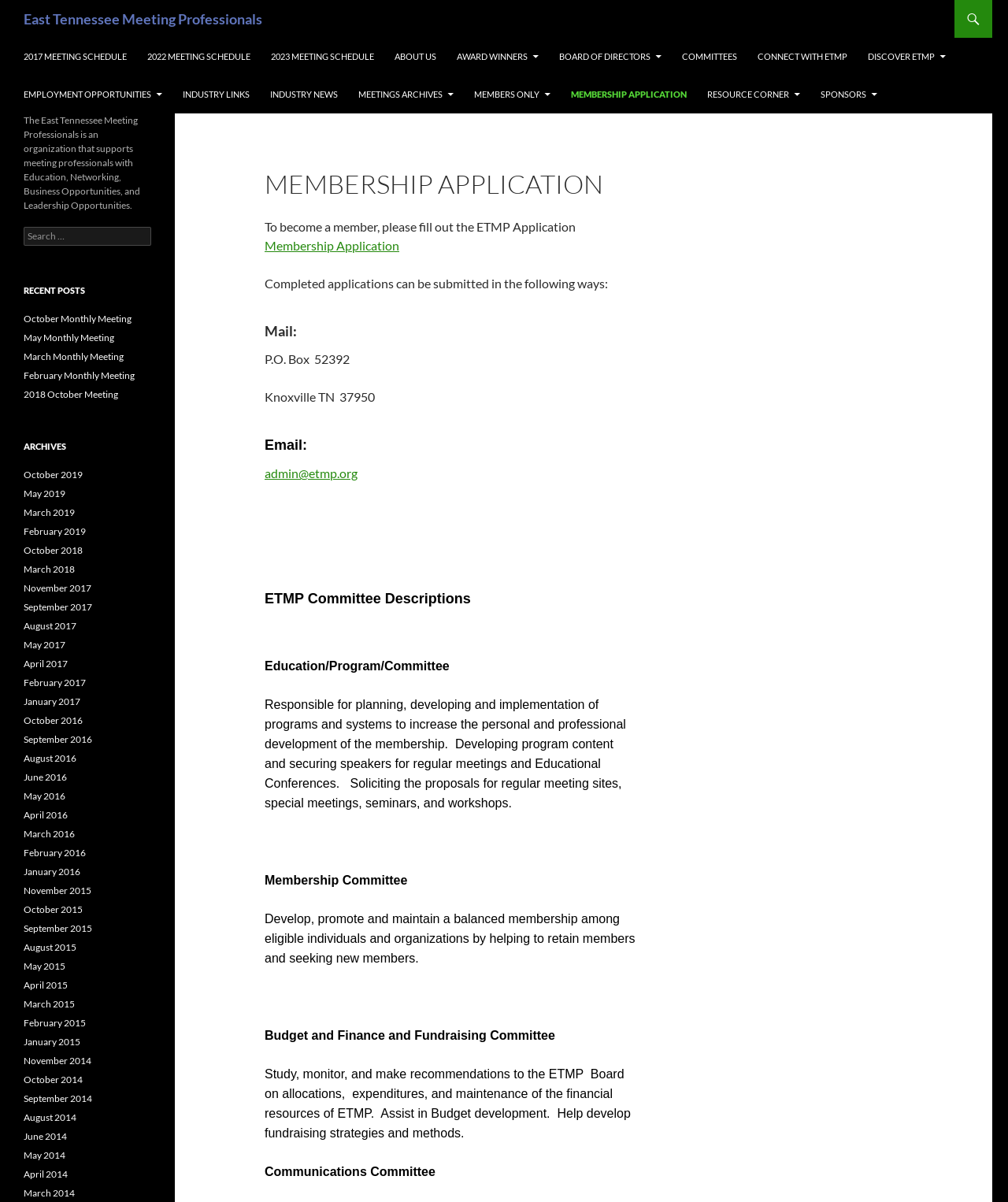Please specify the coordinates of the bounding box for the element that should be clicked to carry out this instruction: "Fill out the ETMP Application". The coordinates must be four float numbers between 0 and 1, formatted as [left, top, right, bottom].

[0.262, 0.182, 0.571, 0.195]